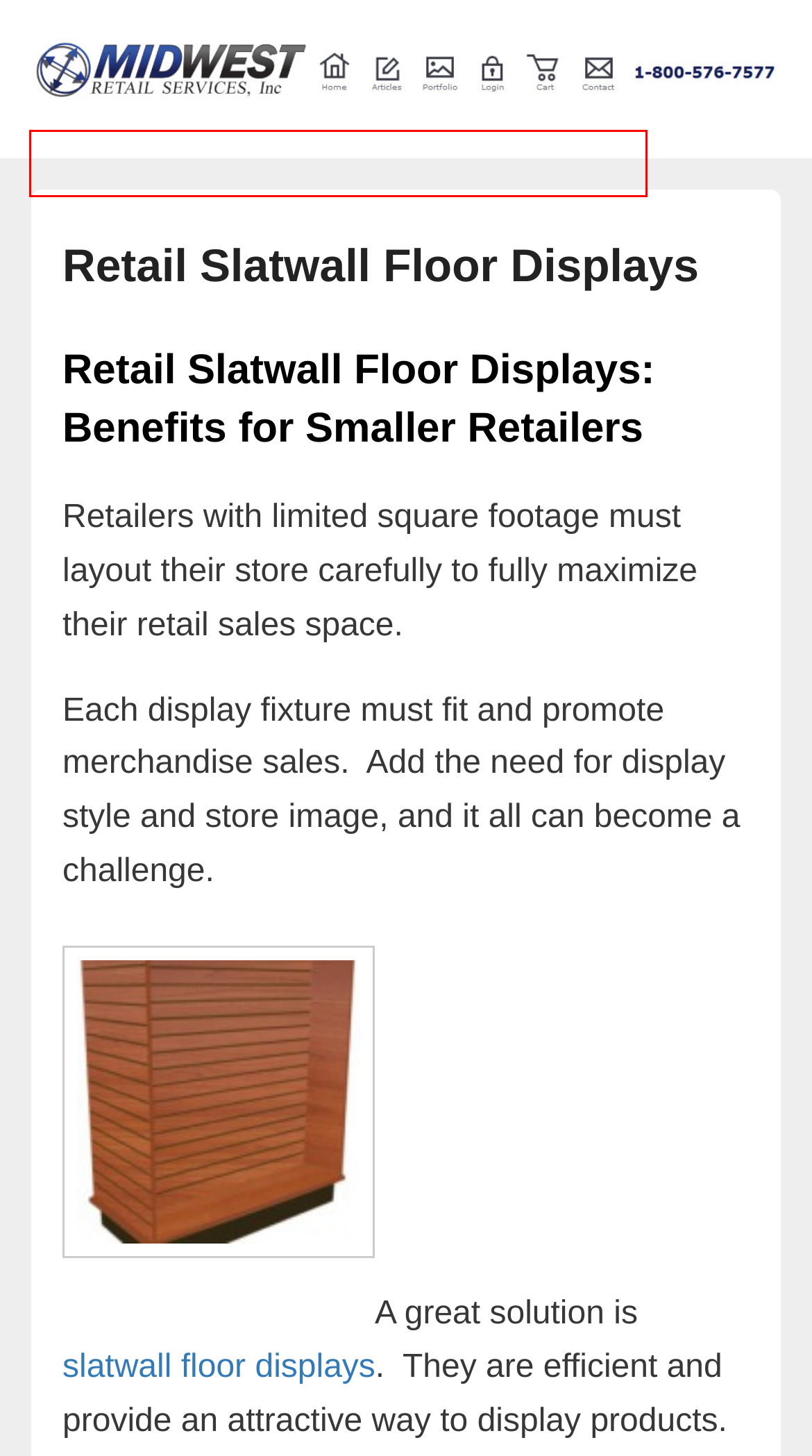You have a screenshot of a webpage, and a red bounding box highlights an element. Select the webpage description that best fits the new page after clicking the element within the bounding box. Options are:
A. Midwest Retail Services is Your Lozier Certified Provider – Midwest Retail Services
B. How do I keep store shelves organized? Ask The Team! – Midwest Retail Services
C. Buying store fixtures factory direct? …Not so fast! – Midwest Retail Services
D. Midwest Retail Services – Retail store shelving and fixtures
E. Driving Traffic to Local Convenience Stores – Midwest Retail Services
F. Store Fixtures and Customer Perceptions: Stylish Gondola Shelving – Midwest Retail Services
G. Store Fixture Height: How high is too high? – Midwest Retail Services
H. Requested Page Blocked

D